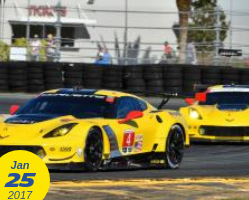Answer the question using only a single word or phrase: 
Where is the race taking place?

Daytona International Speedway